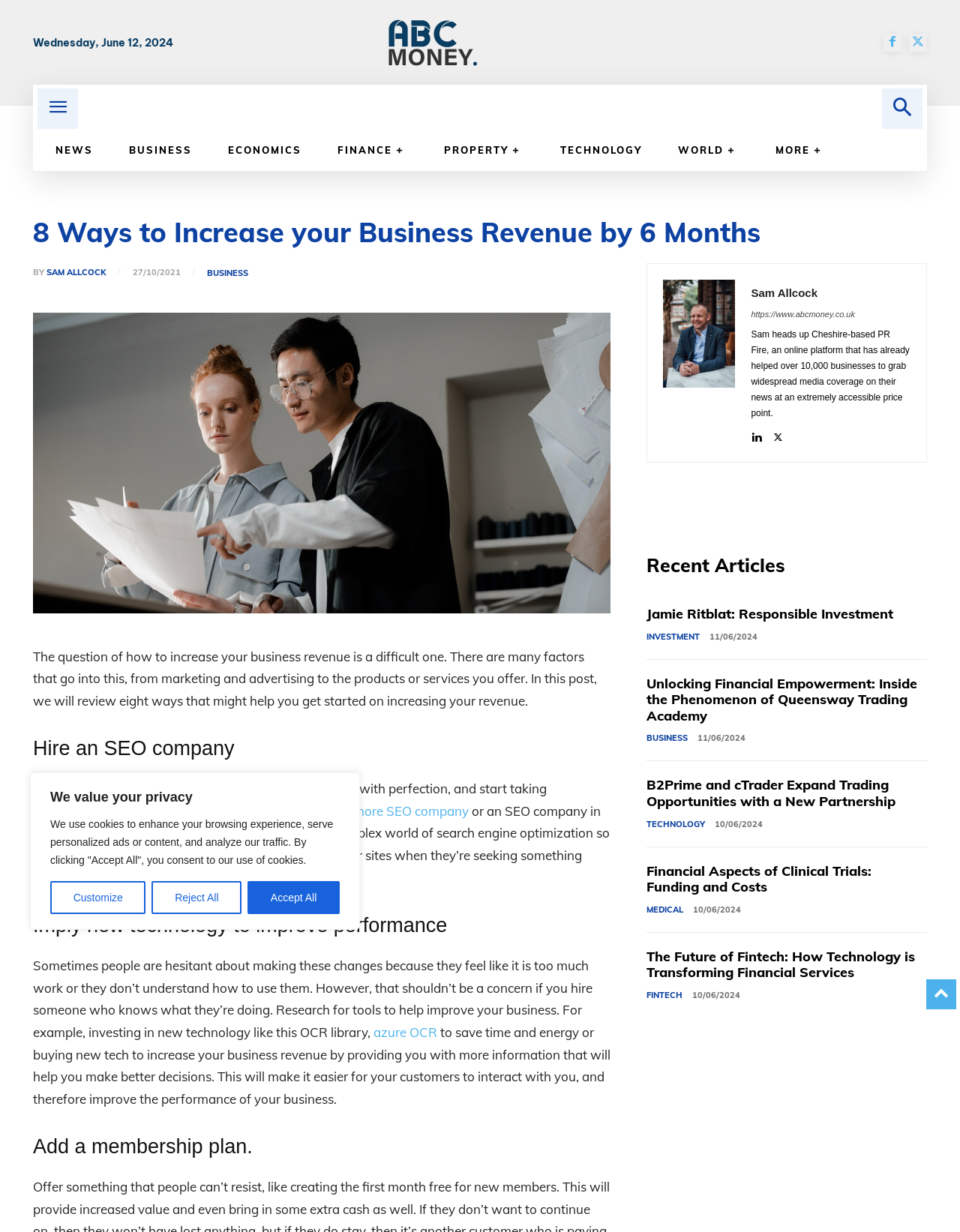Based on the provided description, "azure OCR", find the bounding box of the corresponding UI element in the screenshot.

[0.389, 0.831, 0.455, 0.844]